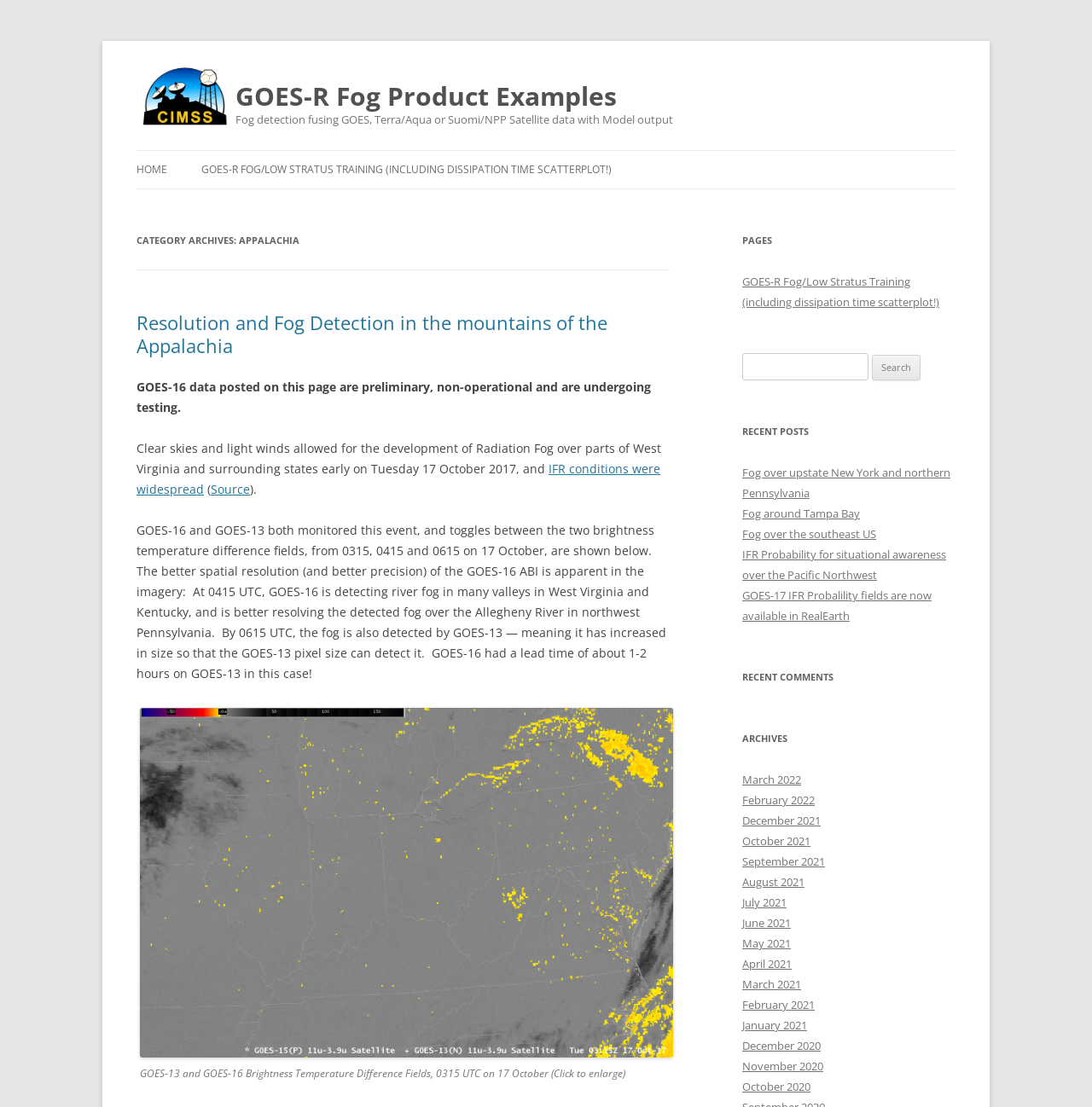Please find the bounding box coordinates of the element's region to be clicked to carry out this instruction: "Search for something".

[0.68, 0.319, 0.795, 0.344]